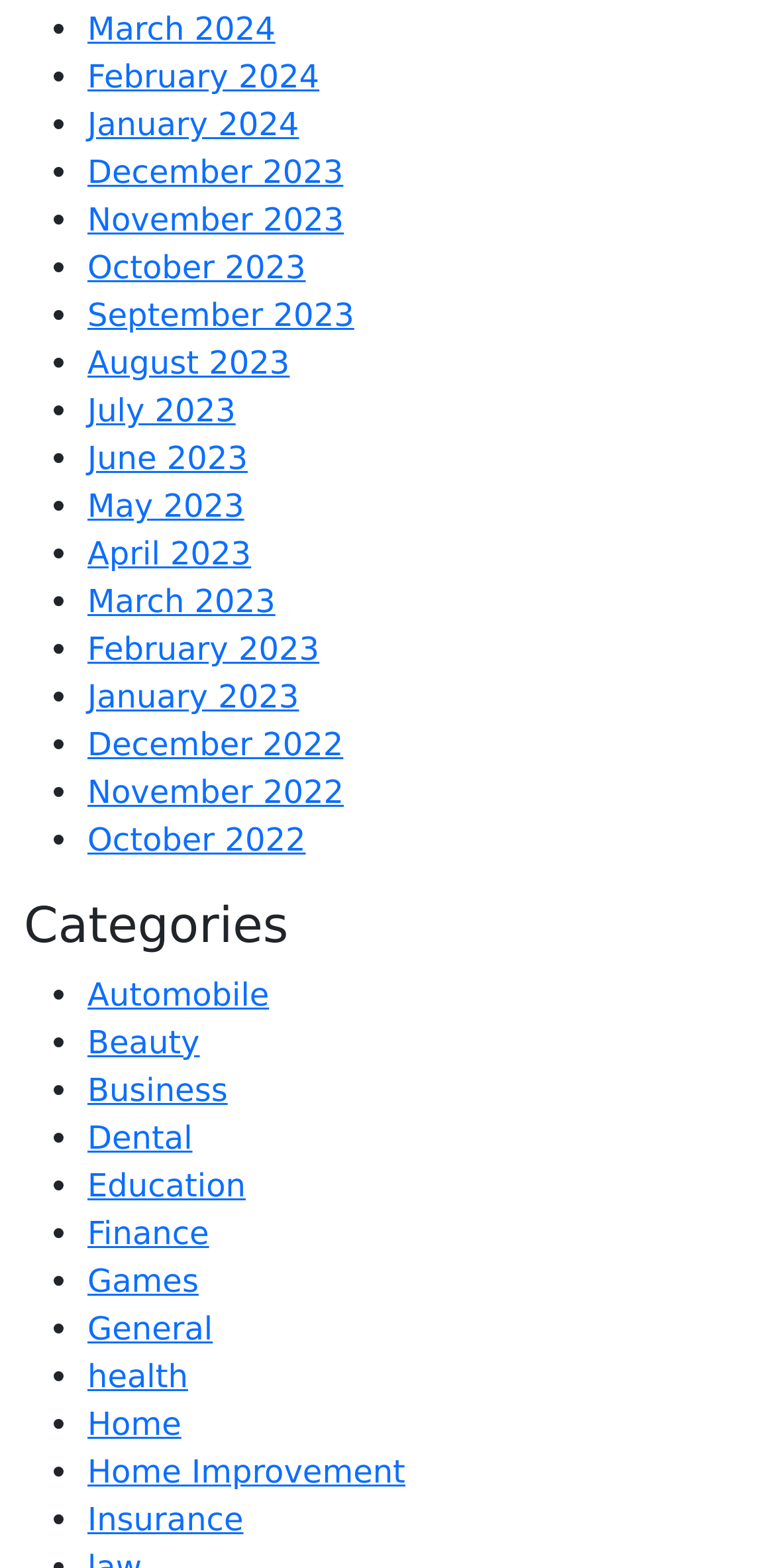What is the earliest month listed?
We need a detailed and exhaustive answer to the question. Please elaborate.

By examining the list of links, I found that the earliest month listed is December 2022, which is the last link in the list.